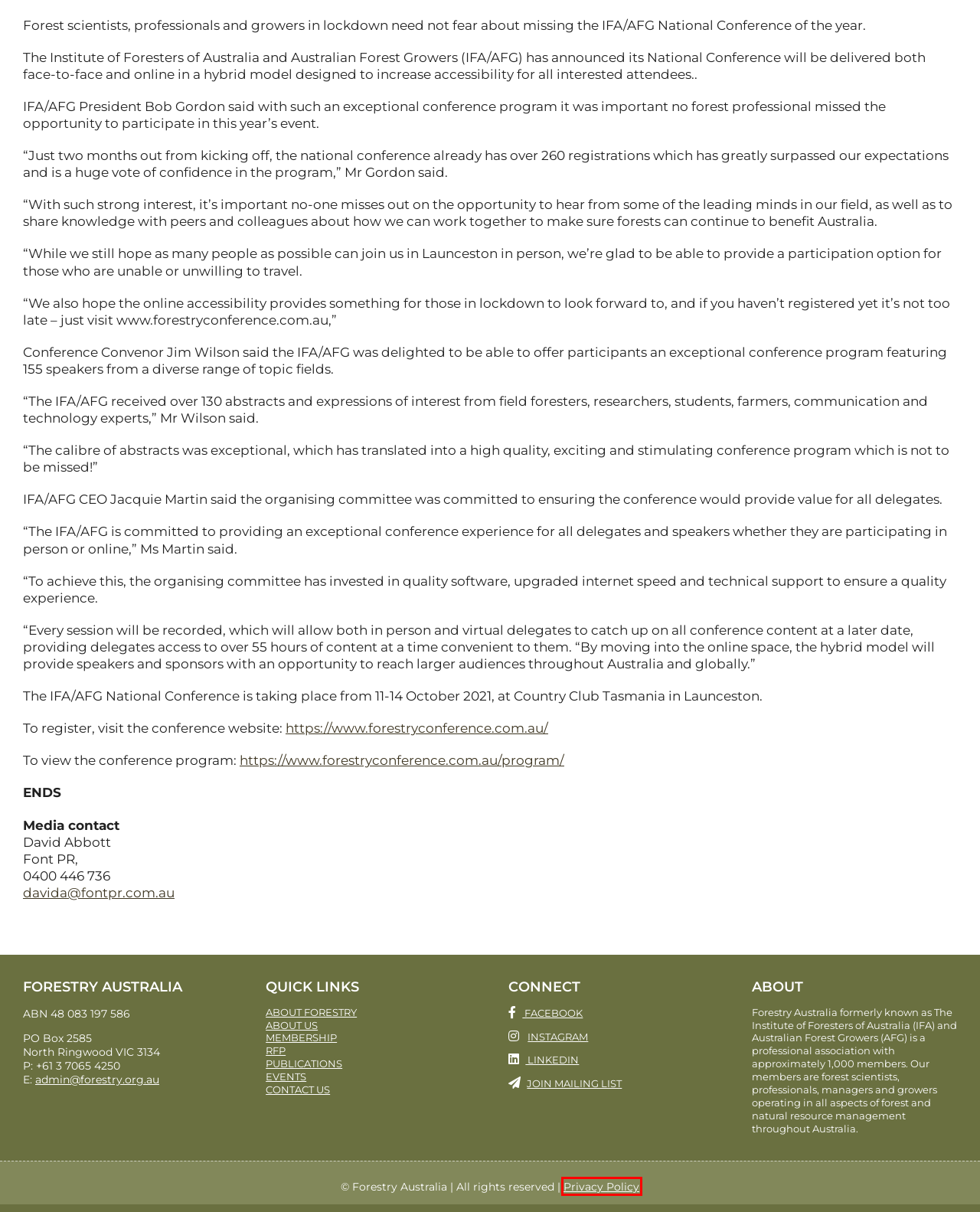You are looking at a screenshot of a webpage with a red bounding box around an element. Determine the best matching webpage description for the new webpage resulting from clicking the element in the red bounding box. Here are the descriptions:
A. About Forestry Australia Publications – Forestry Australia
B. Mailing List – Forestry Australia
C. ABOUT FORESTRY AUSTRALIA PUBLICATIONS – Forestry Australia
D. ABOUT FORESTRY – Forestry Australia
E. PROGRAM – 2024 Forestry Australia Symposium
F. Governance Policies – Forestry Australia
G. Events – Forestry Australia
H. 2024 Forestry Australia Symposium – Ballarat, VIC | 29 – 31 Oct 2024

F